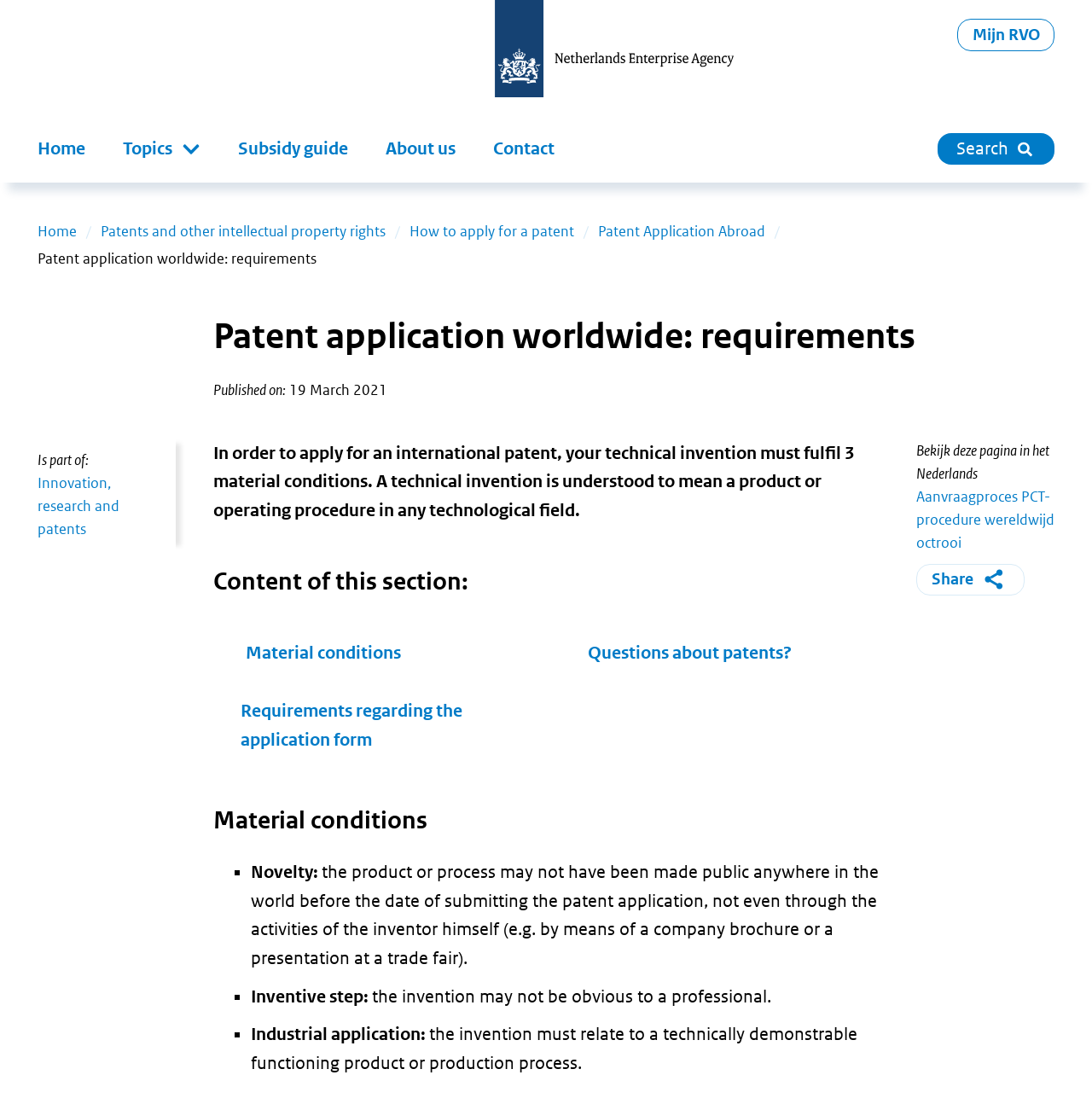Please answer the following question using a single word or phrase: 
What is the purpose of the 'Search' link?

To search the website